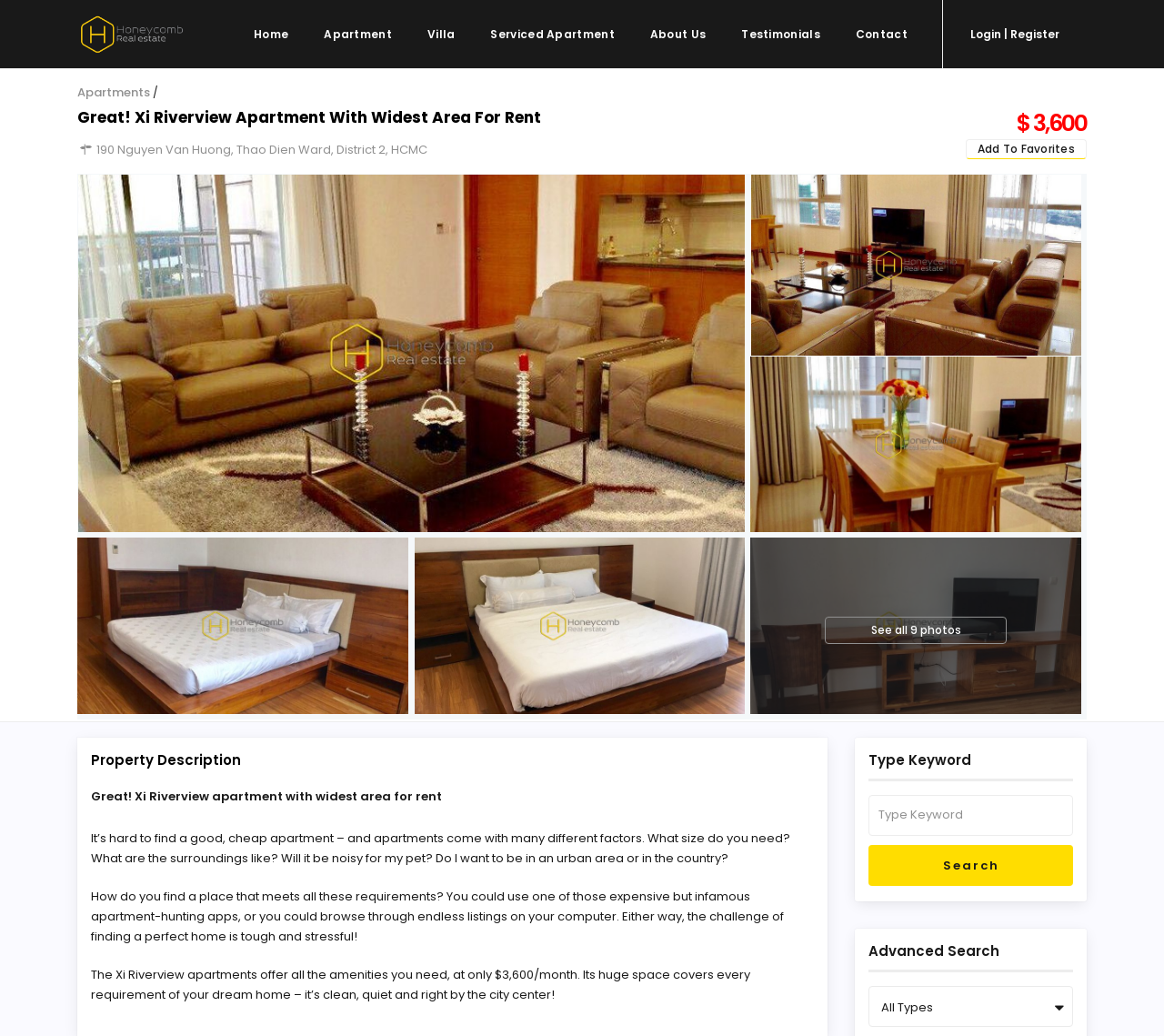How many photos are available for the Xi Riverview apartment?
Answer the question with a detailed and thorough explanation.

I found the number of photos available for the Xi Riverview apartment by looking at the static text element that says 'See all 9 photos', located at the bottom of the webpage.